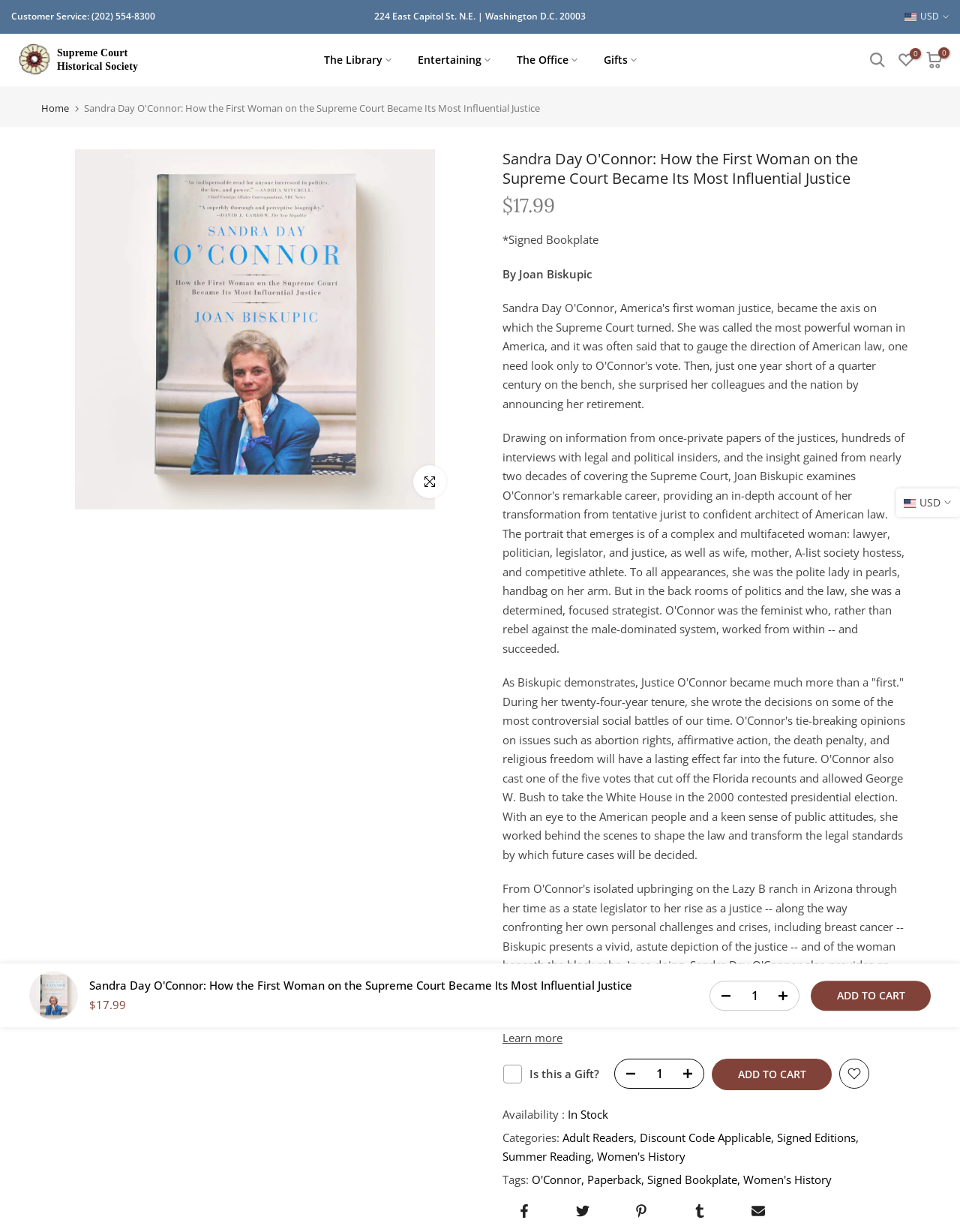Locate the bounding box coordinates of the element that should be clicked to fulfill the instruction: "Enlarge the image".

[0.43, 0.378, 0.465, 0.404]